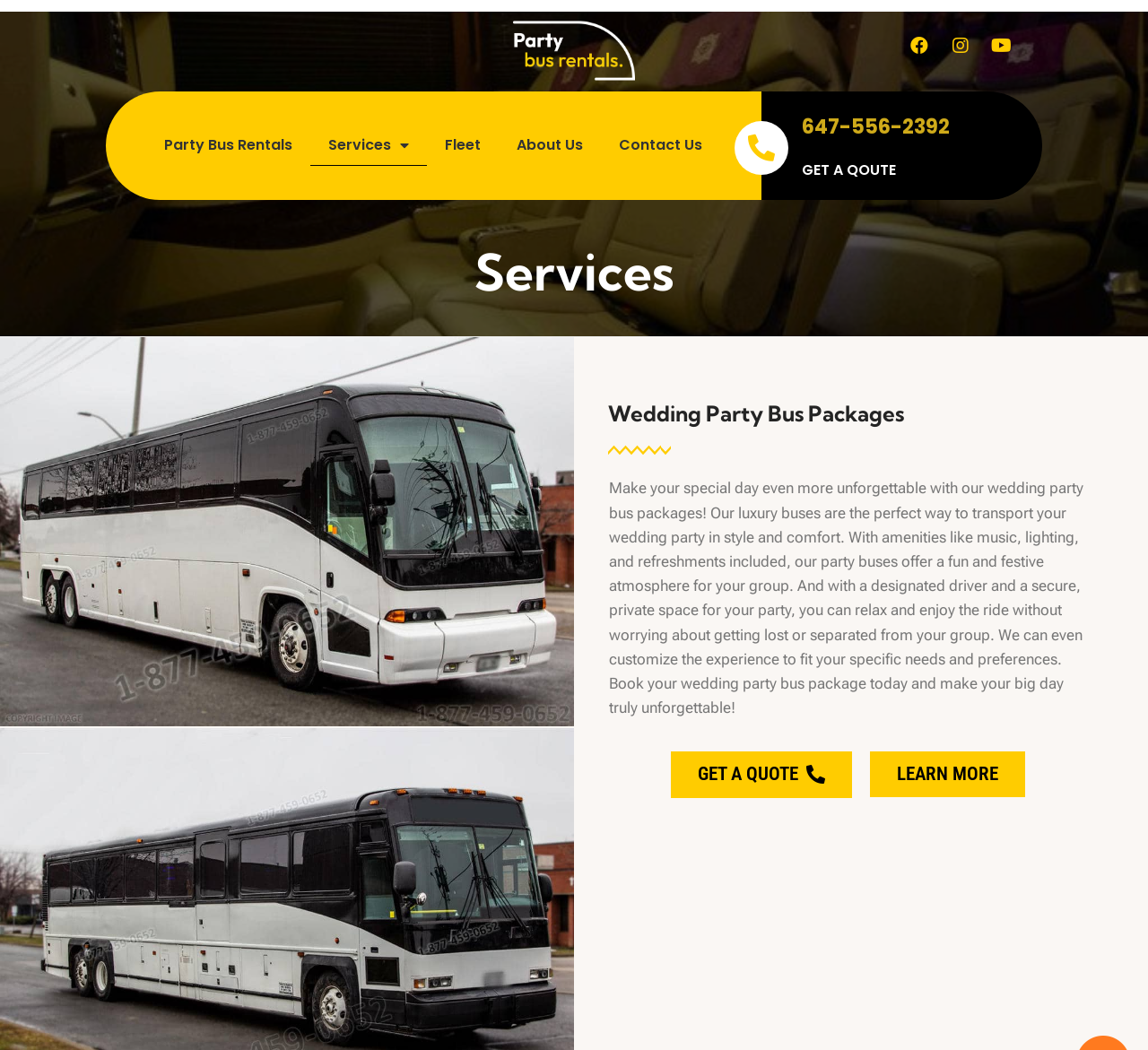Specify the bounding box coordinates of the area to click in order to execute this command: 'Click the Services link'. The coordinates should consist of four float numbers ranging from 0 to 1, and should be formatted as [left, top, right, bottom].

[0.271, 0.119, 0.372, 0.158]